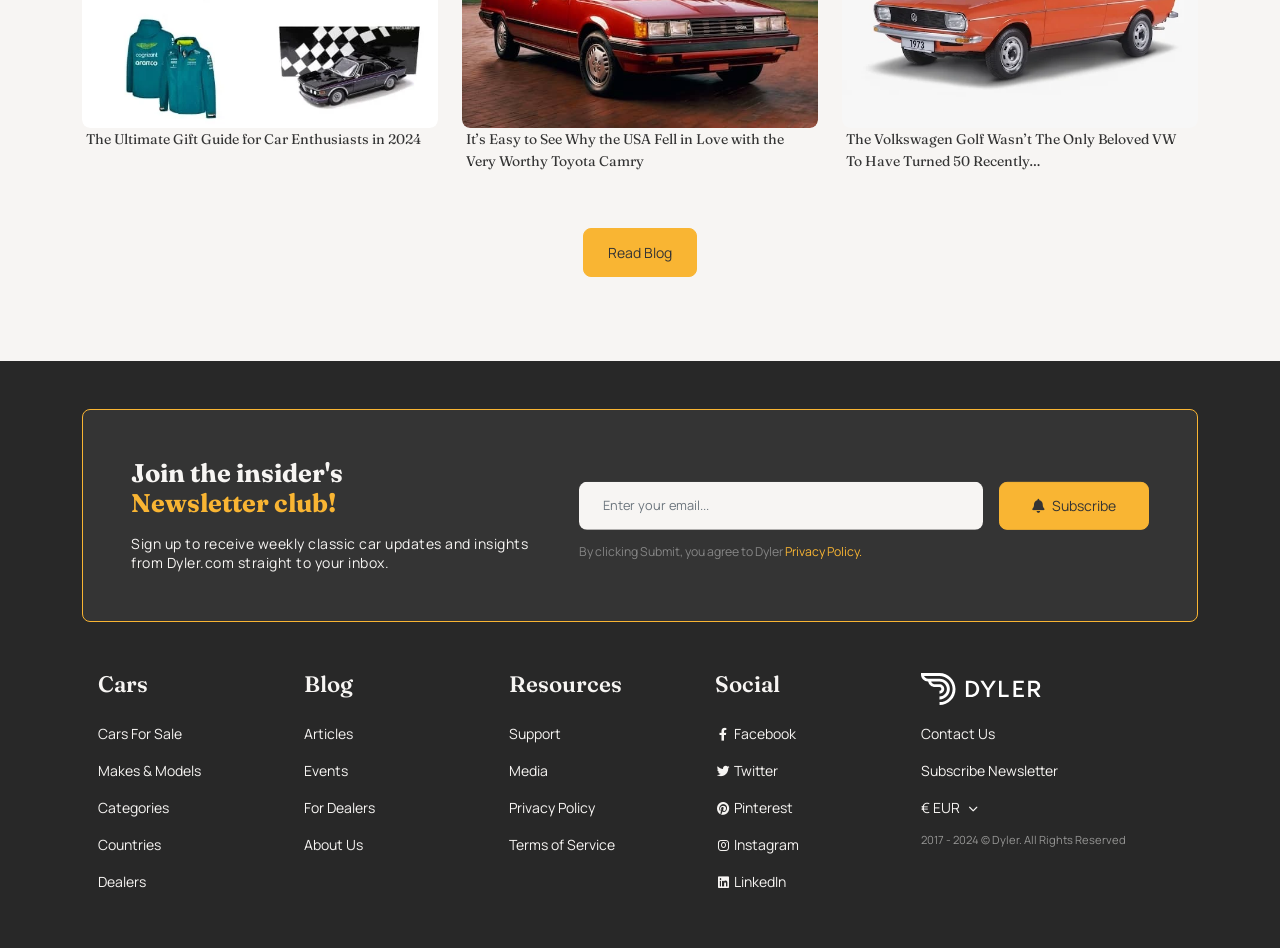Identify the bounding box coordinates of the specific part of the webpage to click to complete this instruction: "Subscribe to the newsletter".

[0.78, 0.508, 0.898, 0.559]